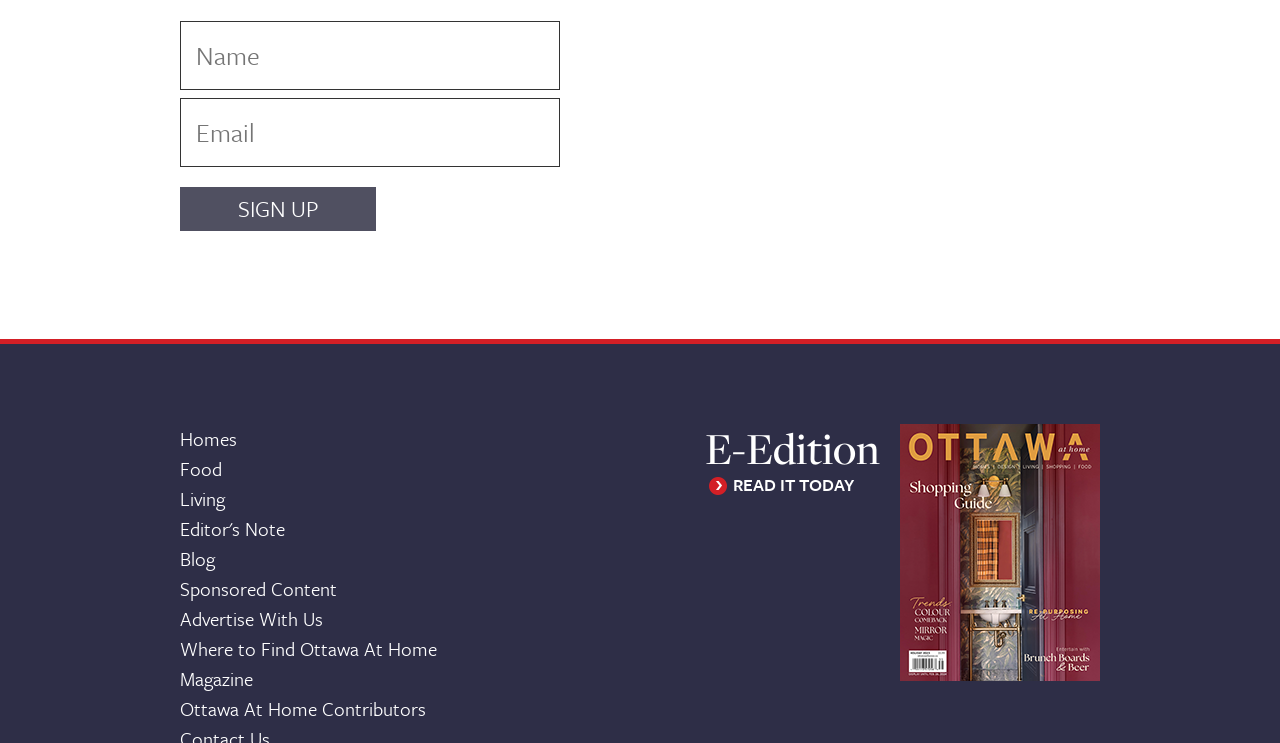What is the last link listed on the left side of the page?
From the image, respond using a single word or phrase.

Ottawa At Home Contributors